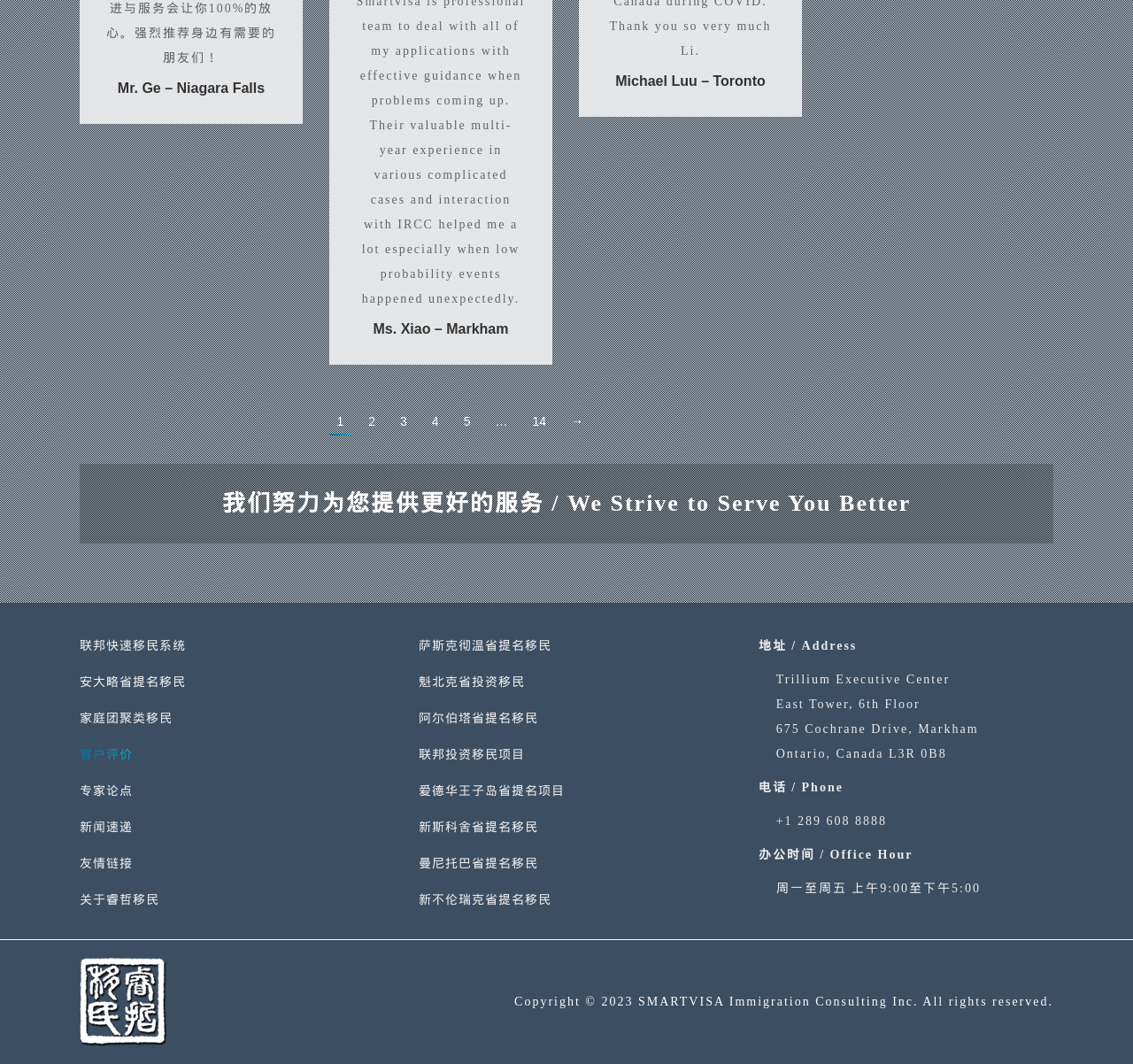Respond to the question below with a single word or phrase: What is the phone number of the company?

+1 289 608 8888